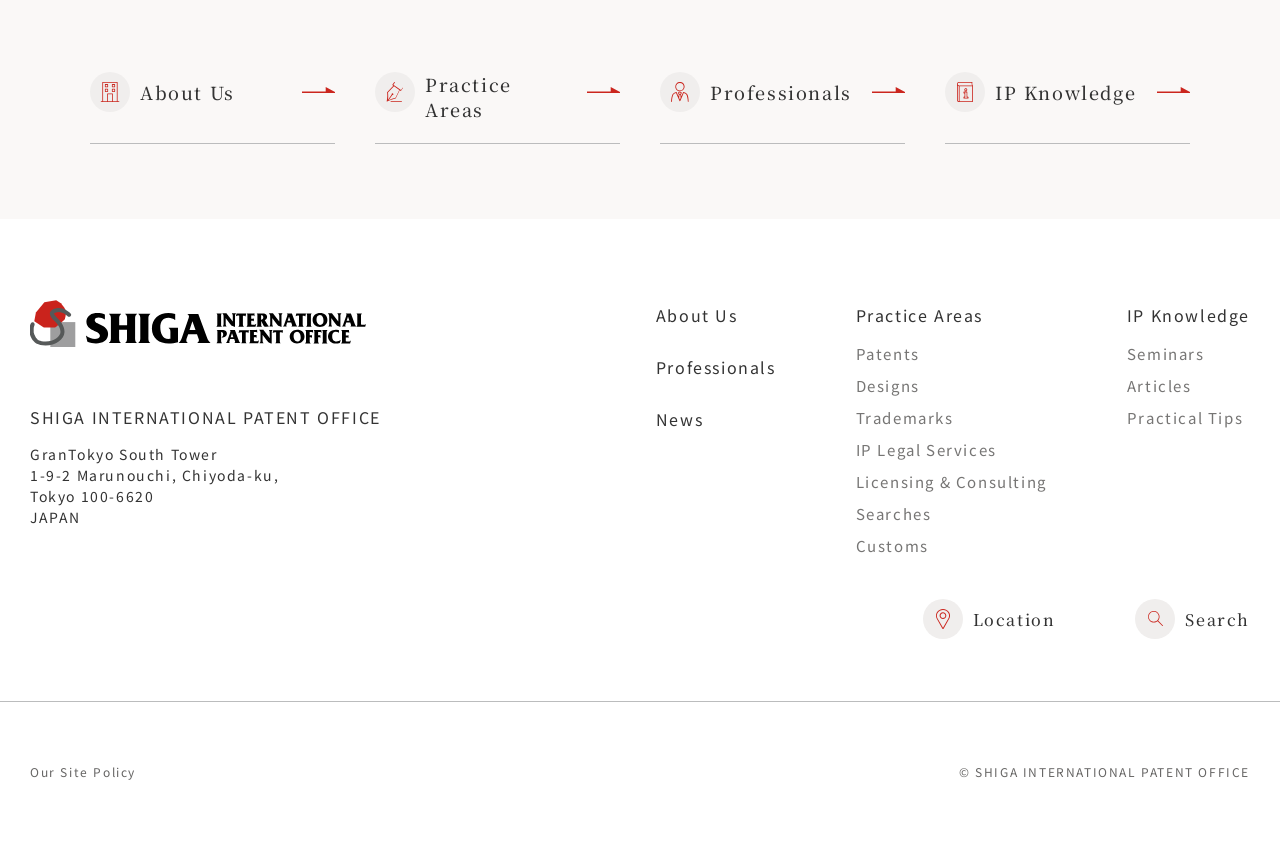Can you pinpoint the bounding box coordinates for the clickable element required for this instruction: "view IP Knowledge"? The coordinates should be four float numbers between 0 and 1, i.e., [left, top, right, bottom].

[0.738, 0.086, 0.93, 0.157]